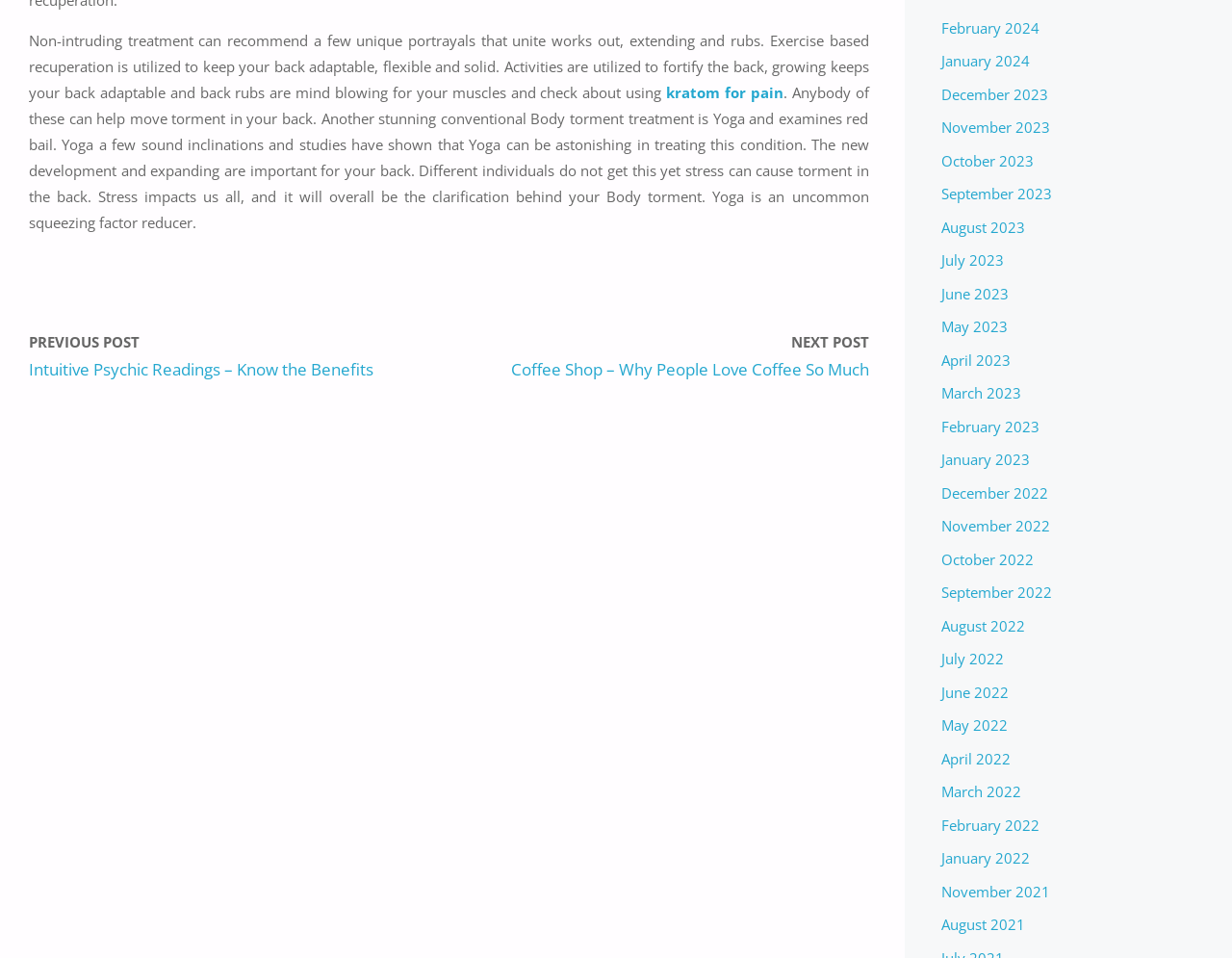What is the purpose of the links at the bottom of the page?
Provide a thorough and detailed answer to the question.

The links at the bottom of the page, labeled with month and year, appear to be an archive navigation system, allowing users to access older blog posts or articles organized by date.